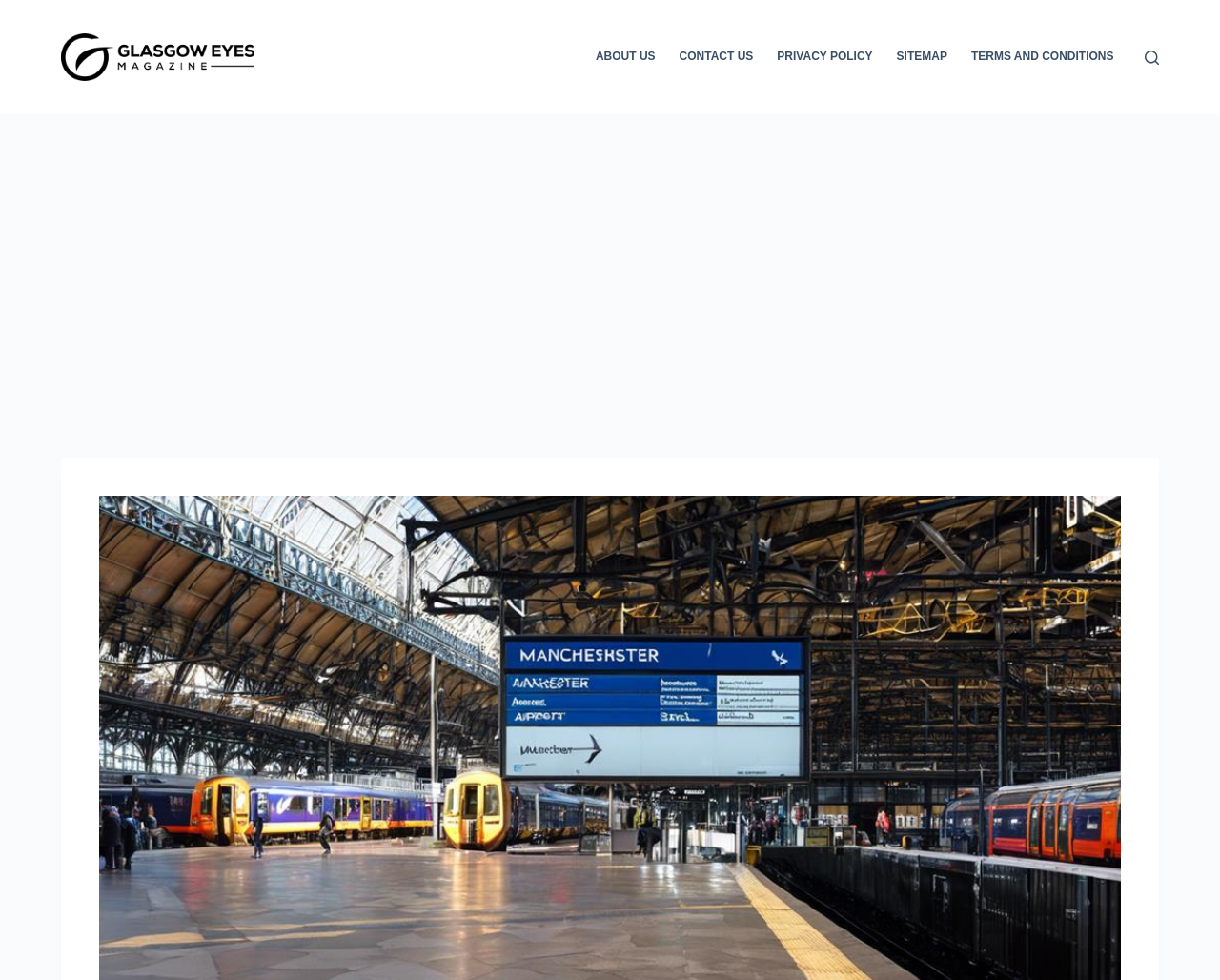Give the bounding box coordinates for the element described as: "aria-label="Advertisement" name="aswift_1" title="Advertisement"".

[0.031, 0.126, 0.969, 0.399]